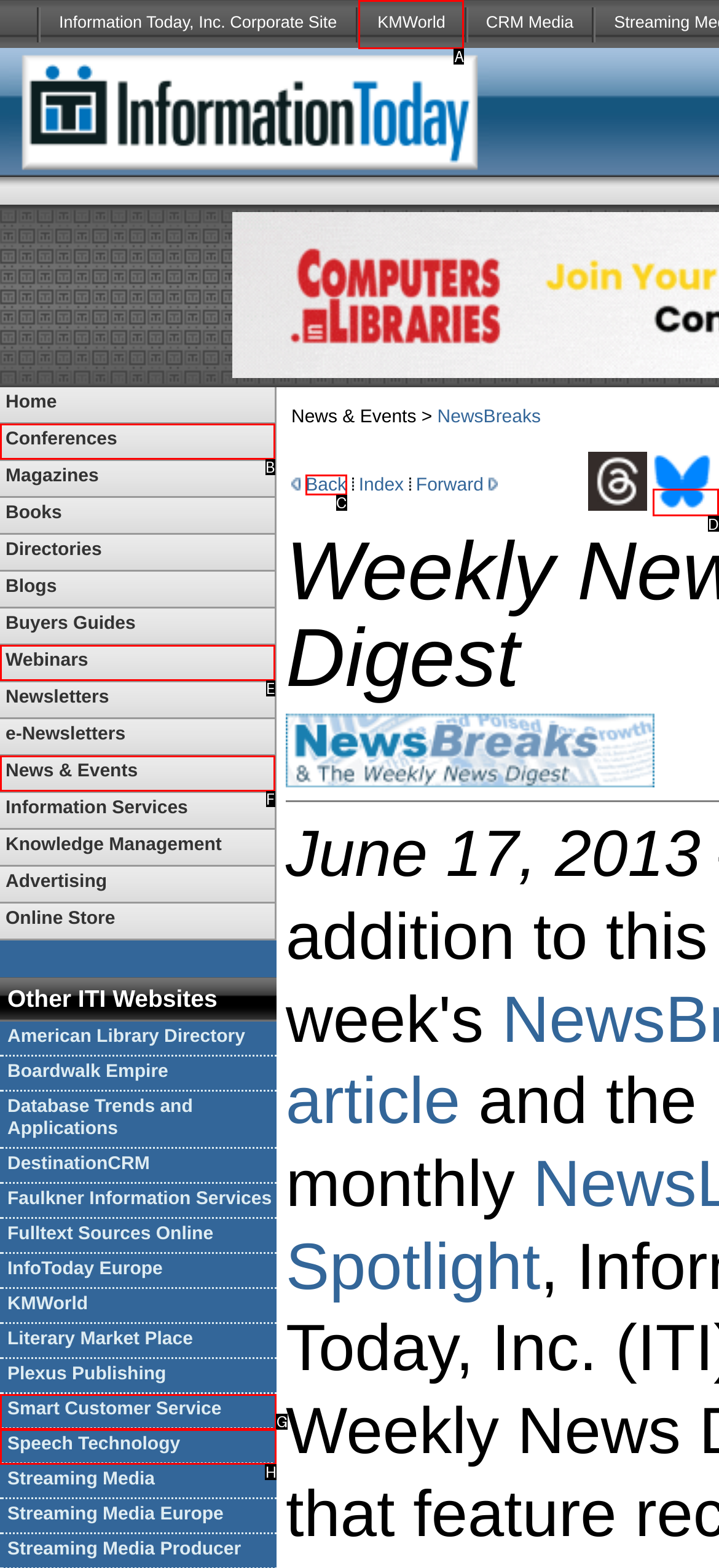Specify which UI element should be clicked to accomplish the task: Click on KMWorld. Answer with the letter of the correct choice.

A